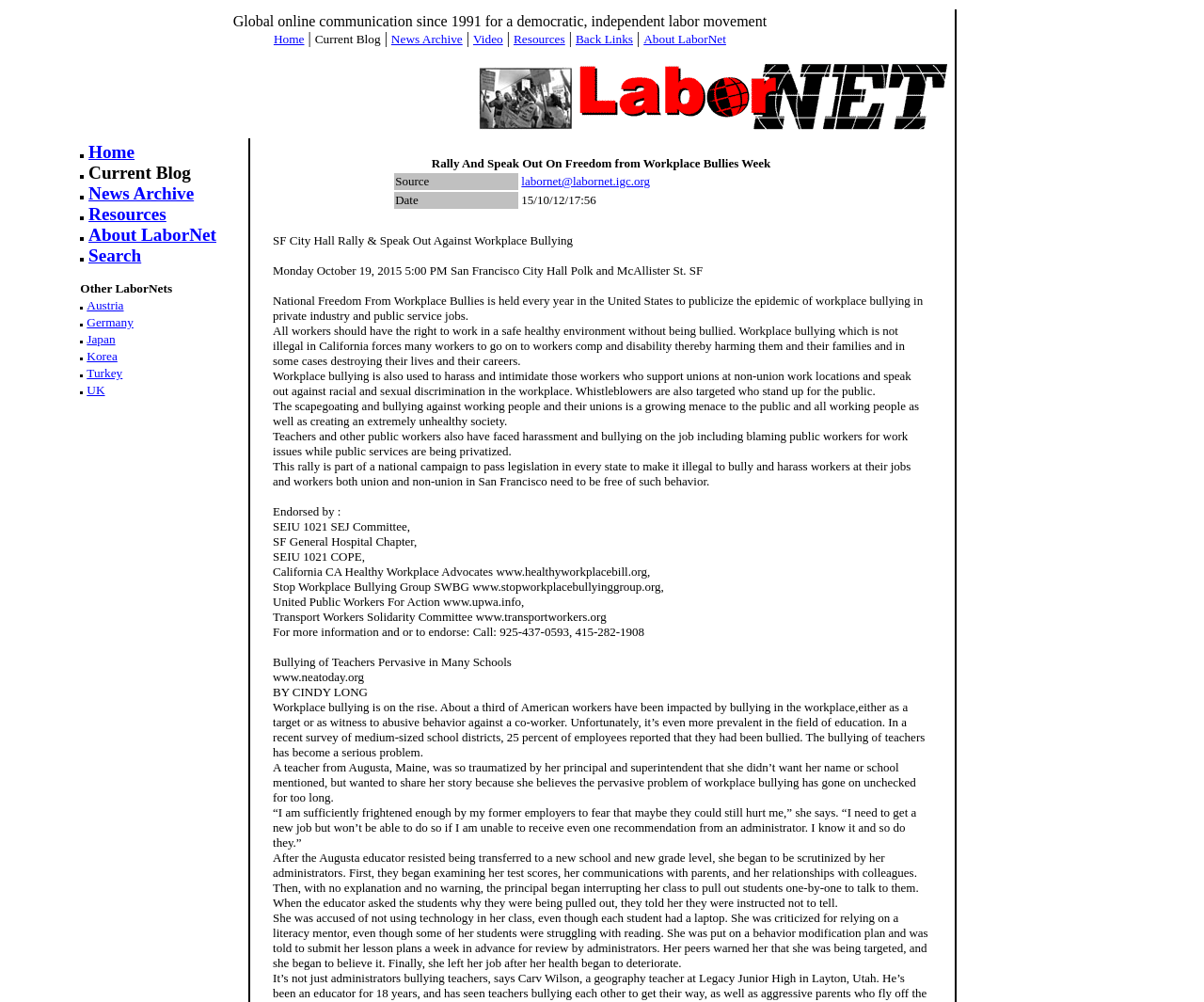Identify the bounding box coordinates of the clickable region required to complete the instruction: "view Bio page". The coordinates should be given as four float numbers within the range of 0 and 1, i.e., [left, top, right, bottom].

None